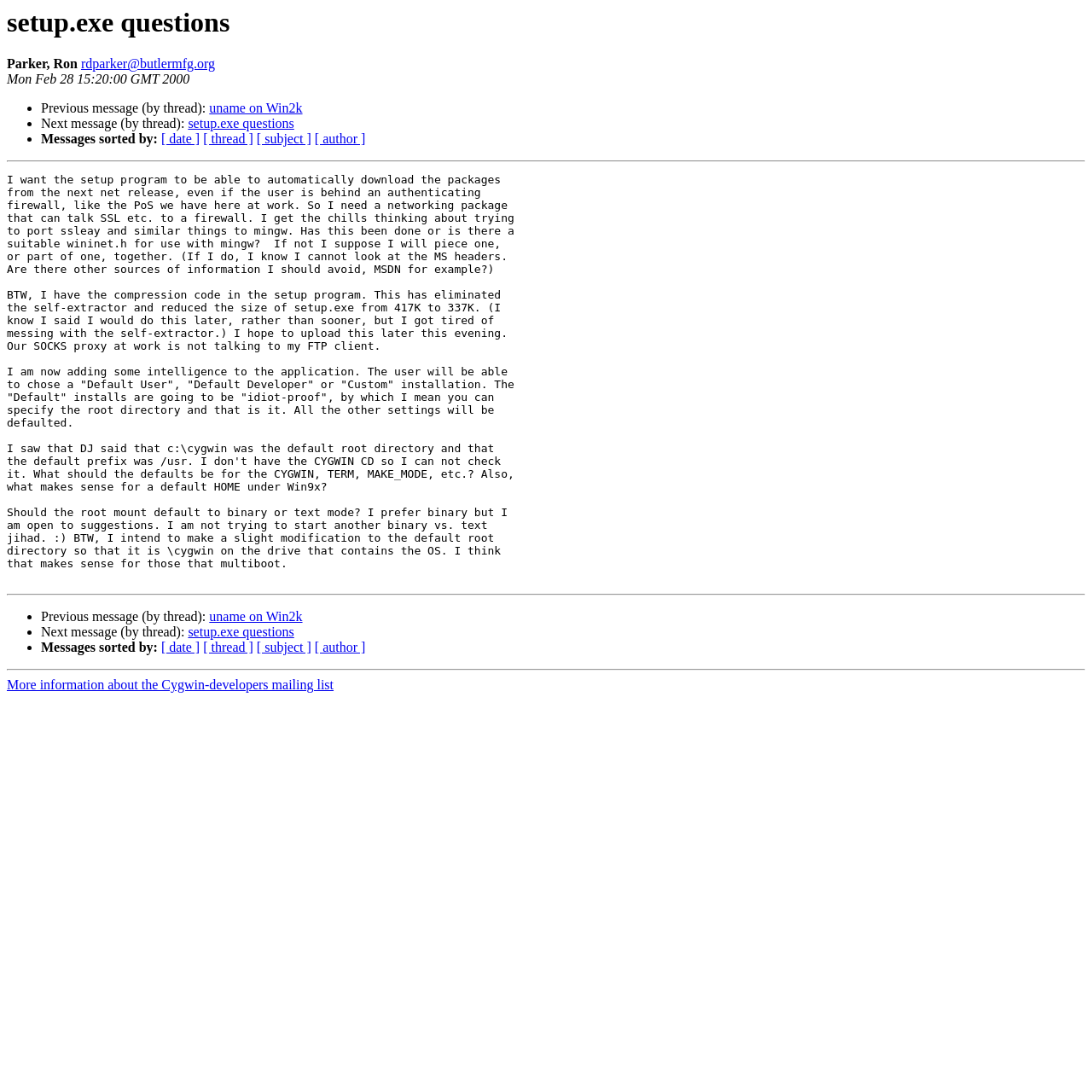Use a single word or phrase to respond to the question:
Who is the author of the message?

Parker, Ron